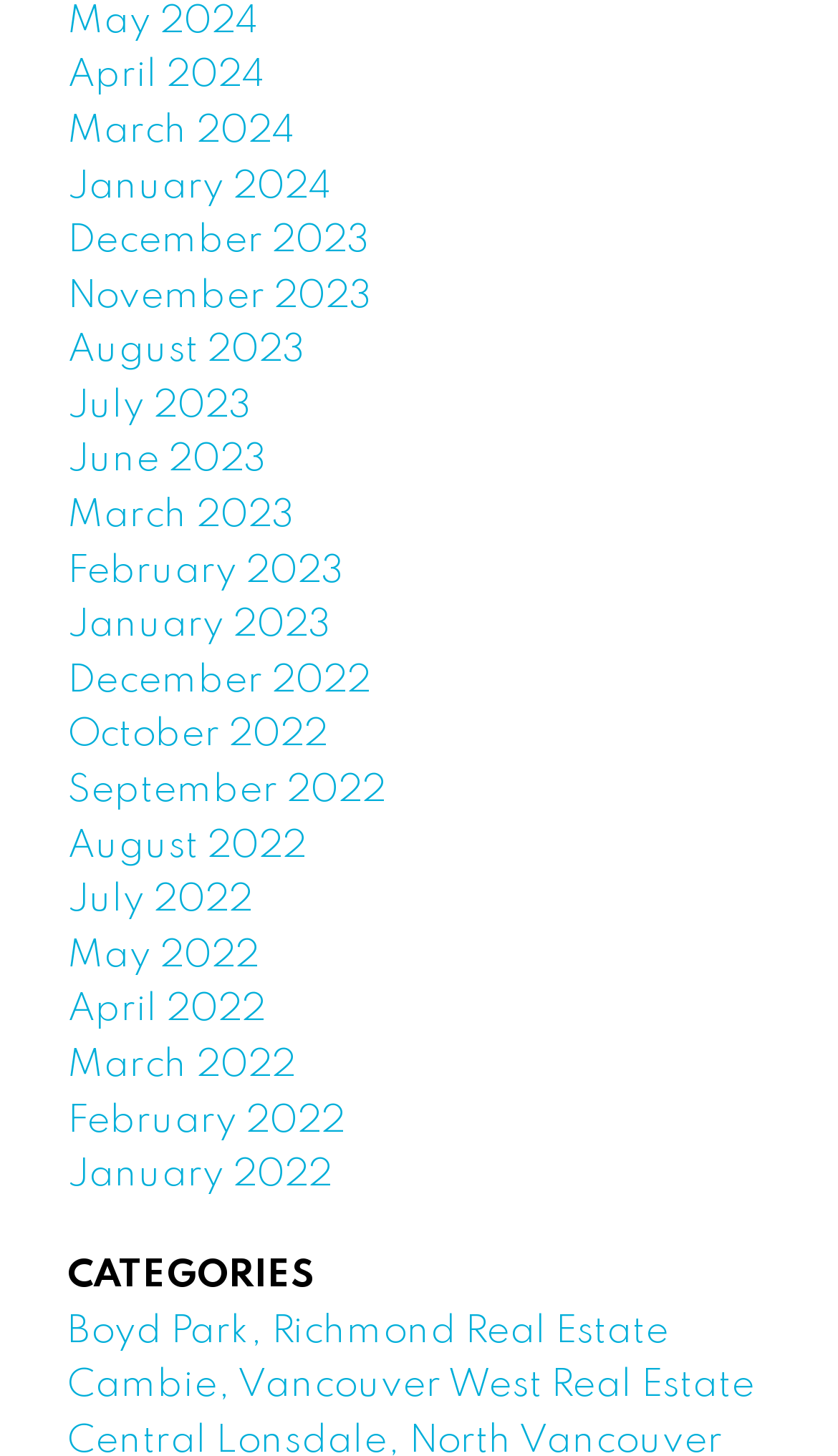Pinpoint the bounding box coordinates of the element to be clicked to execute the instruction: "View May 2024".

[0.08, 0.001, 0.308, 0.028]